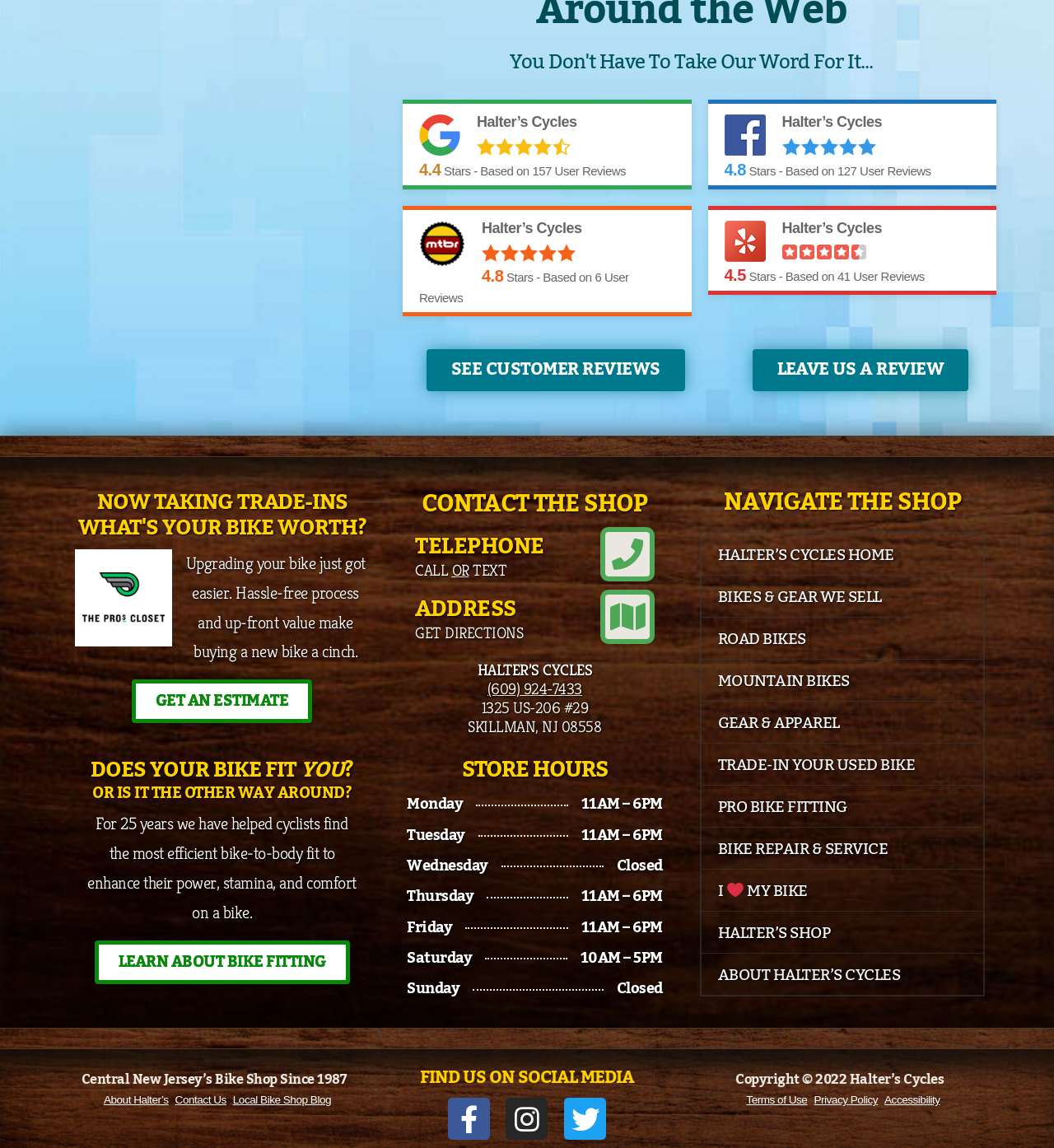Predict the bounding box of the UI element that fits this description: "Get an Estimate".

[0.125, 0.592, 0.296, 0.63]